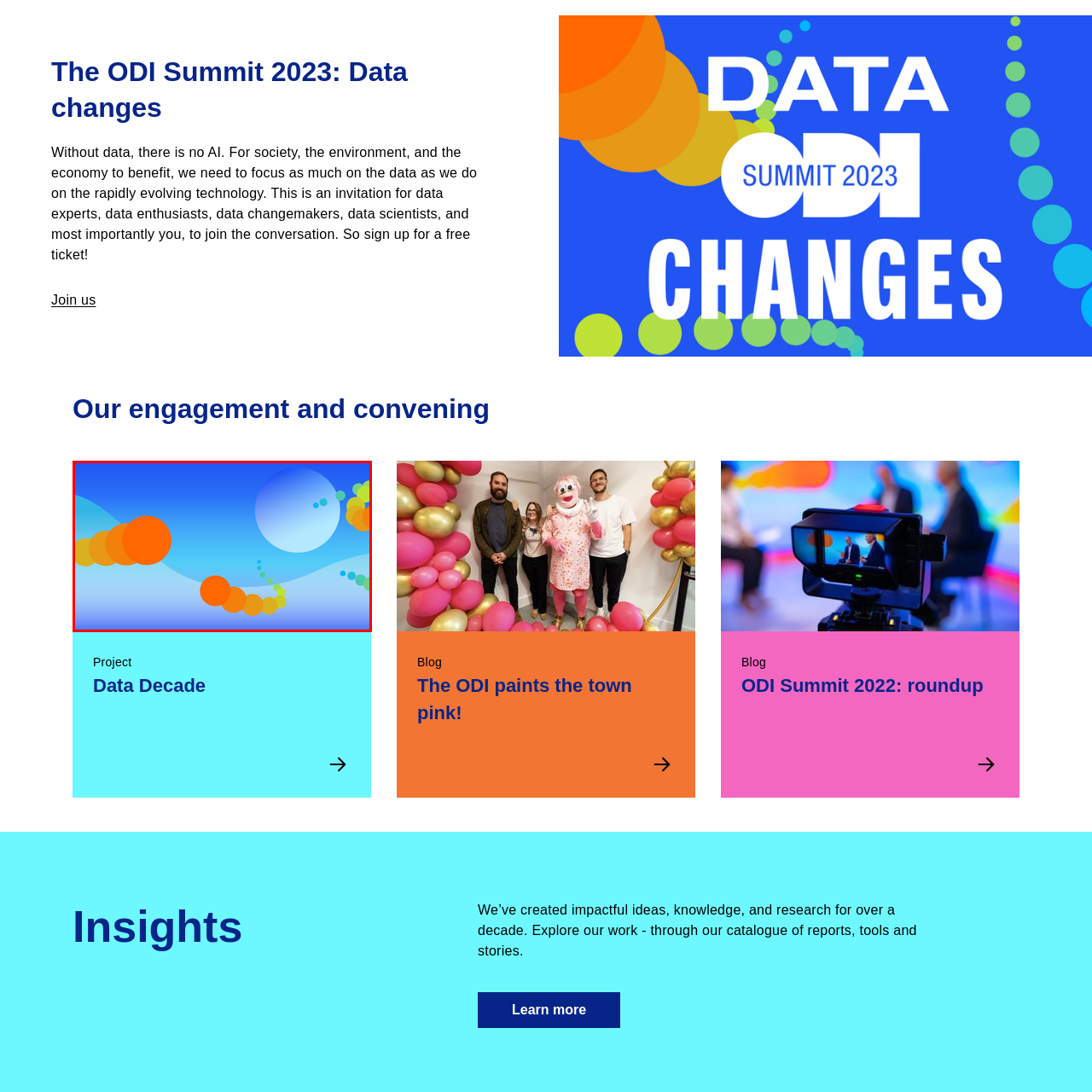Please concentrate on the part of the image enclosed by the red bounding box and answer the following question in detail using the information visible: What shapes are prominent in the foreground?

The caption states that 'playful, colorful circular shapes in various hues' dominate the foreground, suggesting that circular shapes are the prominent feature of the image.